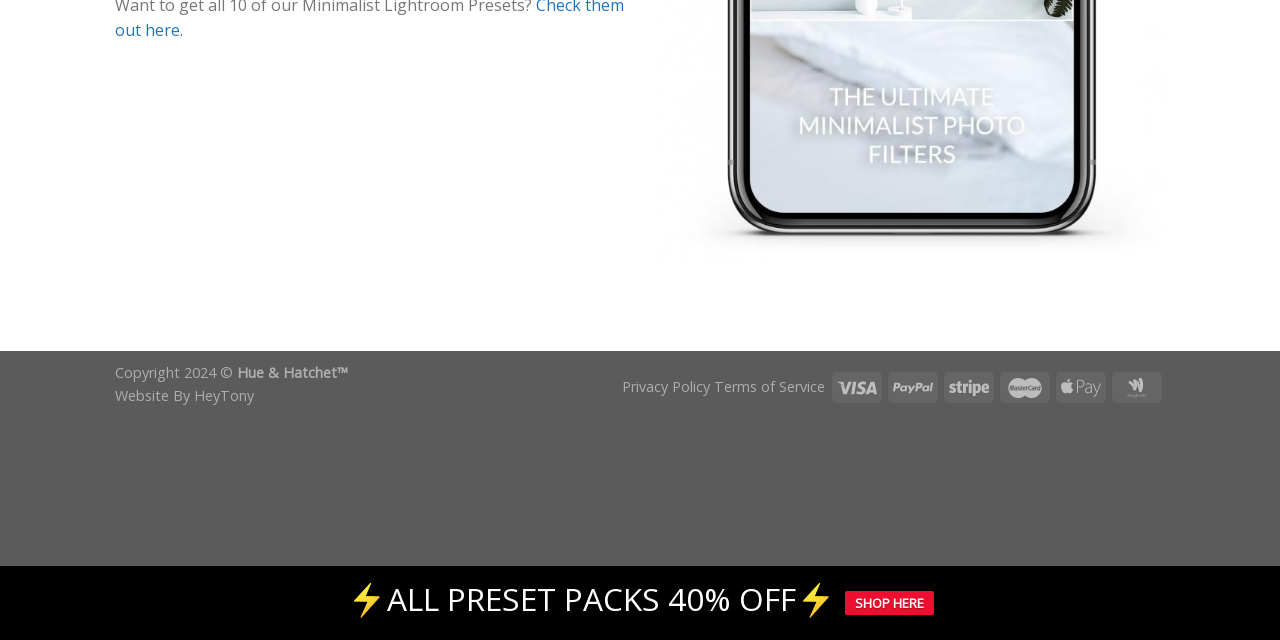From the screenshot, find the bounding box of the UI element matching this description: "HeyTony". Supply the bounding box coordinates in the form [left, top, right, bottom], each a float between 0 and 1.

[0.152, 0.604, 0.198, 0.633]